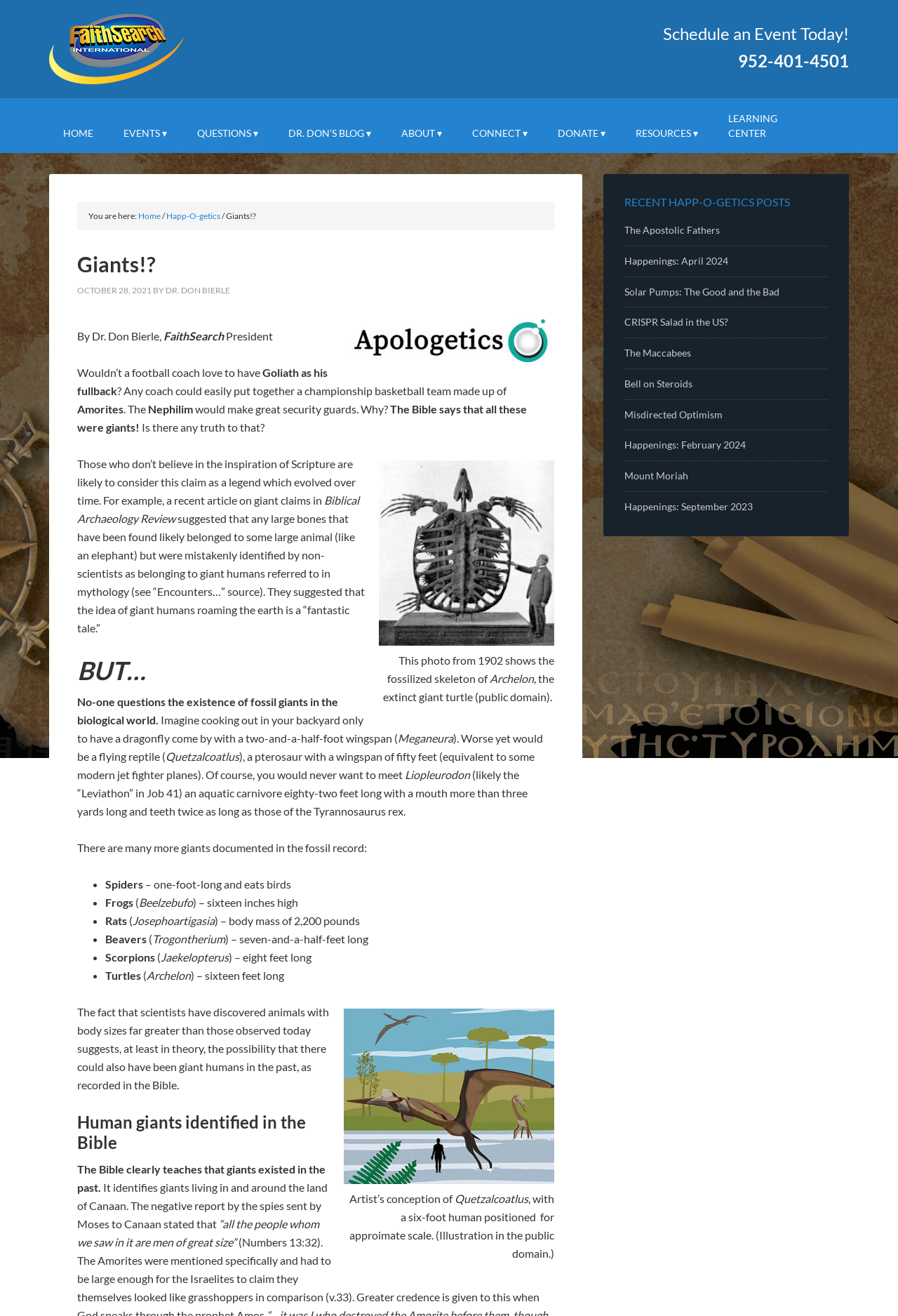Describe all significant elements and features of the webpage.

The webpage is titled "Giants!? - FaithSearch International" and has a prominent heading "Schedule an Event Today!" at the top, along with a phone number "952-401-4501". Below this, there is a navigation menu with links to various sections of the website, including "HOME", "EVENTS", "QUESTIONS", "DR. DON'S BLOG", "ABOUT", "CONNECT", "DONATE", "RESOURCES", and "LEARNING CENTER".

The main content of the webpage is an article written by Dr. Don Bierle, the President of FaithSearch International. The article begins with a thought-provoking question about whether a football coach would want Goliath as their fullback, and then explores the idea of giants in the Bible and in the fossil record. The text is divided into several sections, with headings and subheadings that guide the reader through the discussion.

There are several images on the page, including a figure with a caption describing a fossilized skeleton of an extinct giant turtle, and another image with a caption mentioning a flying reptile. The article also includes a list of giant creatures documented in the fossil record, including spiders, frogs, rats, beavers, and scorpions.

Throughout the article, the author references various sources, including the Bible and scientific publications, to support their arguments. The tone of the article is informative and engaging, with a touch of humor and wit. Overall, the webpage presents a thought-provoking discussion about the existence of giants in the natural world and in the Bible.